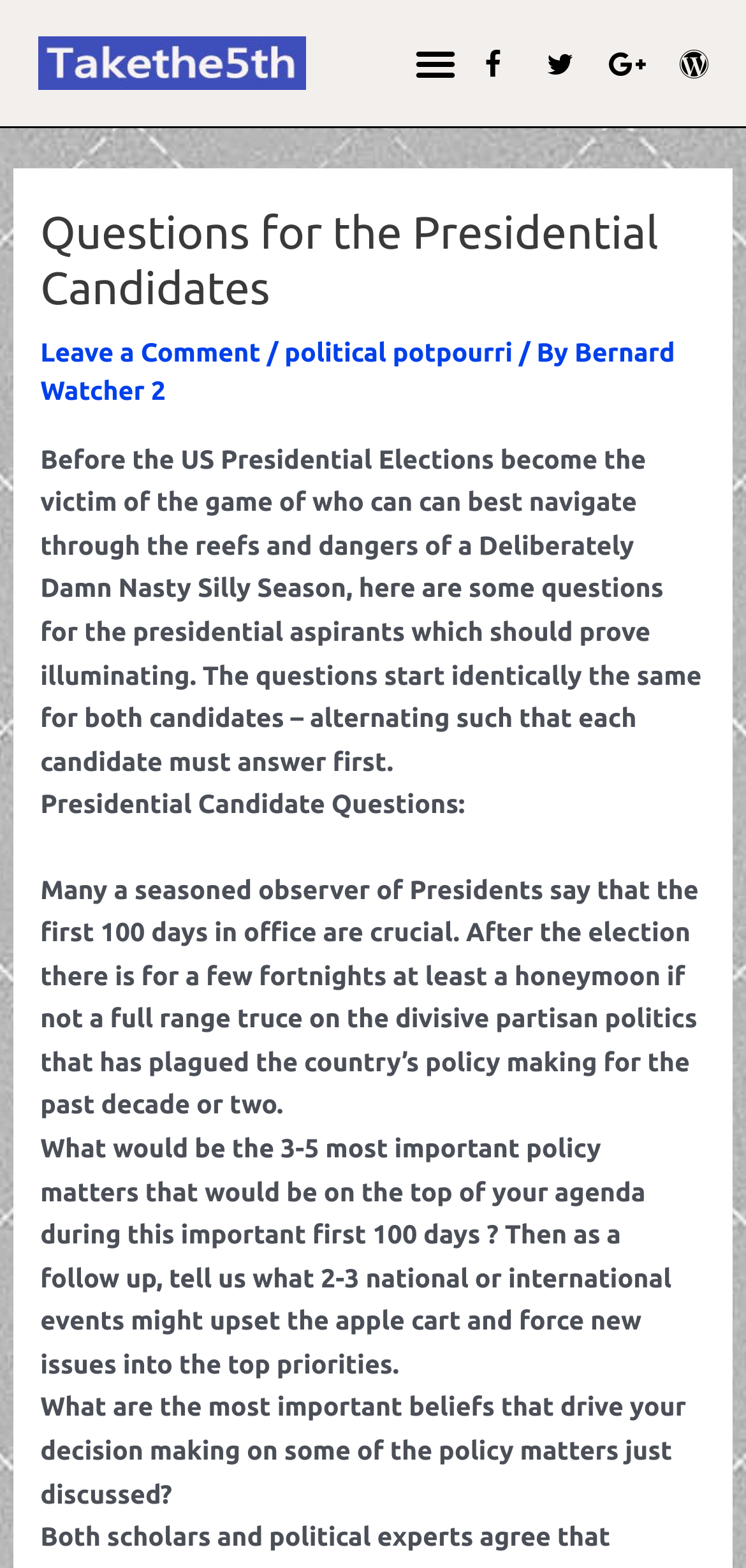Identify the bounding box of the UI element that matches this description: "Leave a Comment".

[0.054, 0.215, 0.349, 0.235]